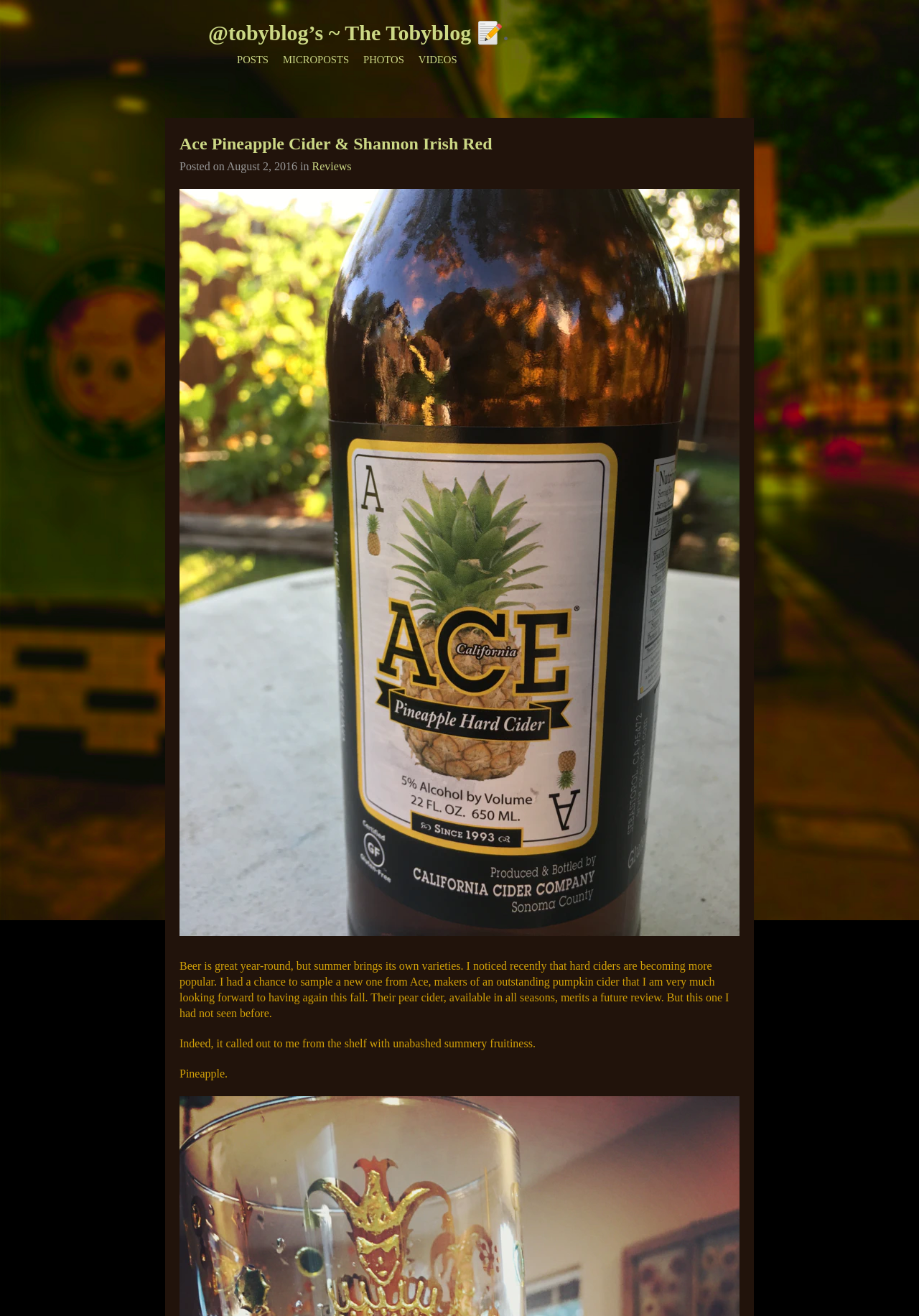Create a detailed summary of the webpage's content and design.

This webpage is a personal blog, specifically the homepage of "The Tobyblog". At the top, there is a heading that displays the blog's name, accompanied by a small icon. Below the heading, there are four links: "POSTS", "MICROPOSTS", "PHOTOS", and "VIDEOS", which are aligned horizontally and centered on the page.

The main content of the page is a blog post titled "Ace Pineapple Cider & Shannon Irish Red". The title is displayed prominently, with a link to the post itself. Below the title, there is a line of text that indicates the post's publication date, "August 2, 2016", and a link to a category called "Reviews".

To the right of the publication date, there is an image of a beer bottle, specifically Ace Pineapple Cider. Below the image, there is a block of text that discusses the cider, describing its flavor profile and the author's experience with it. The text is divided into three paragraphs, with the first paragraph introducing the topic of hard ciders, the second paragraph describing the cider's flavor, and the third paragraph highlighting a specific aspect of the cider.

Overall, the webpage has a simple and clean layout, with a clear hierarchy of elements and a focus on the blog post's content.